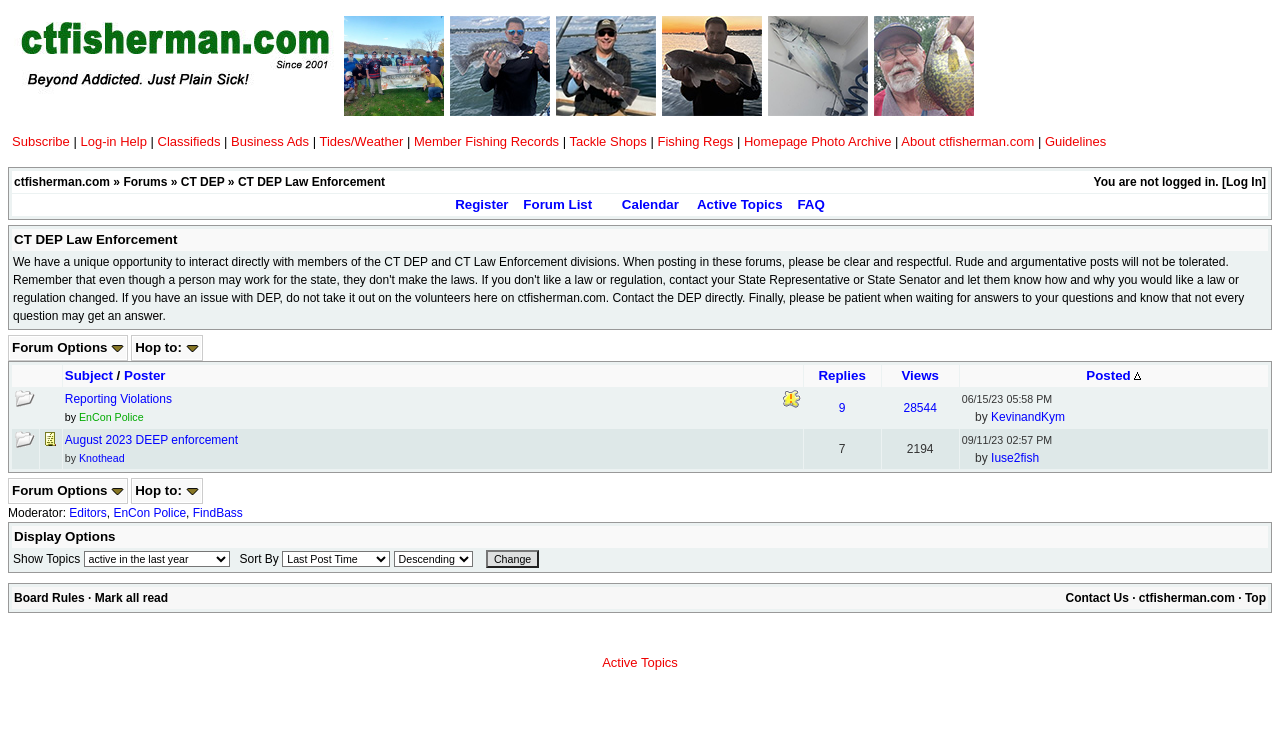Identify the bounding box coordinates of the clickable region to carry out the given instruction: "Click the 'Log In' button".

[0.958, 0.238, 0.986, 0.257]